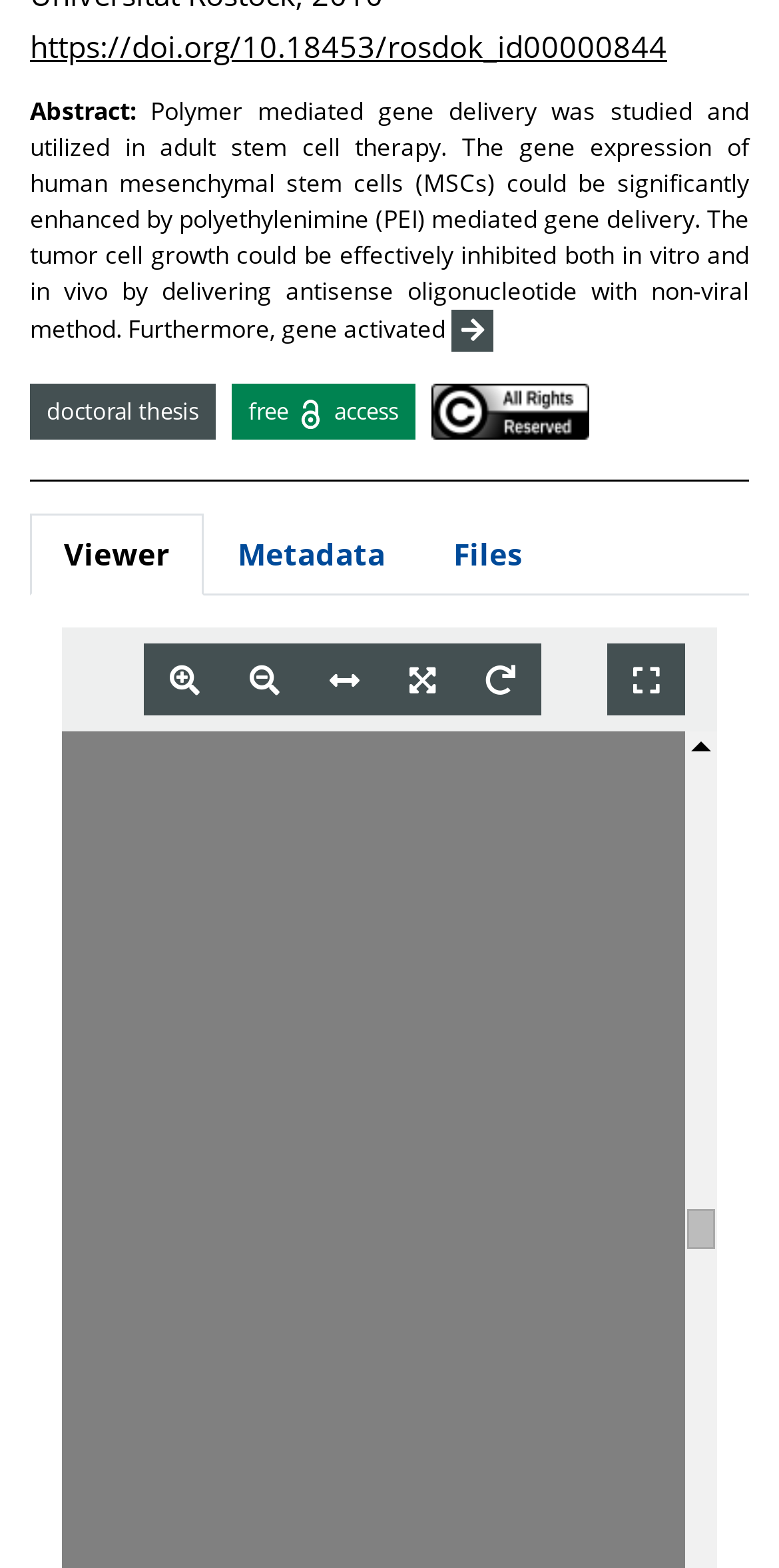Using the provided element description: "title="Zoom out"", identify the bounding box coordinates. The coordinates should be four floats between 0 and 1 in the order [left, top, right, bottom].

[0.287, 0.41, 0.392, 0.457]